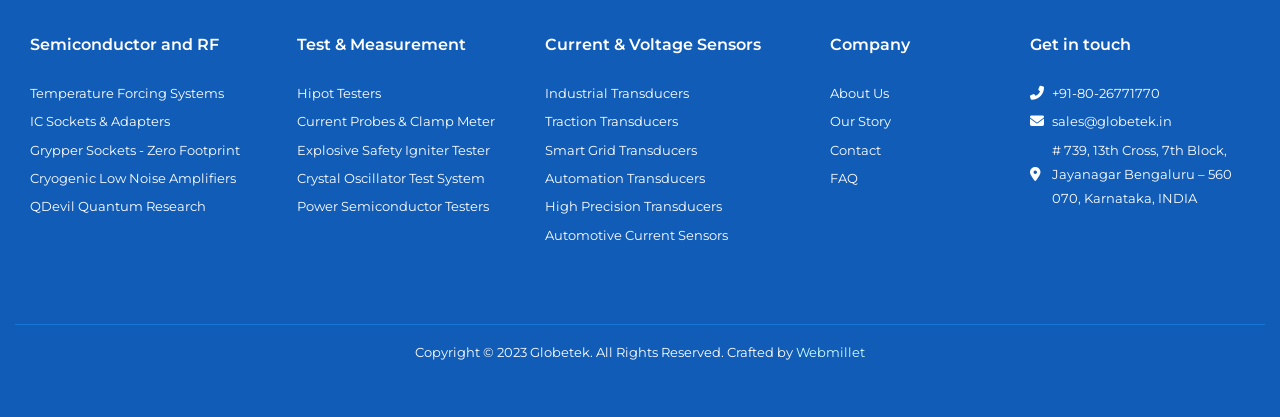Please identify the bounding box coordinates of the element I should click to complete this instruction: 'Visit the Webmillet website'. The coordinates should be given as four float numbers between 0 and 1, like this: [left, top, right, bottom].

[0.622, 0.825, 0.676, 0.863]